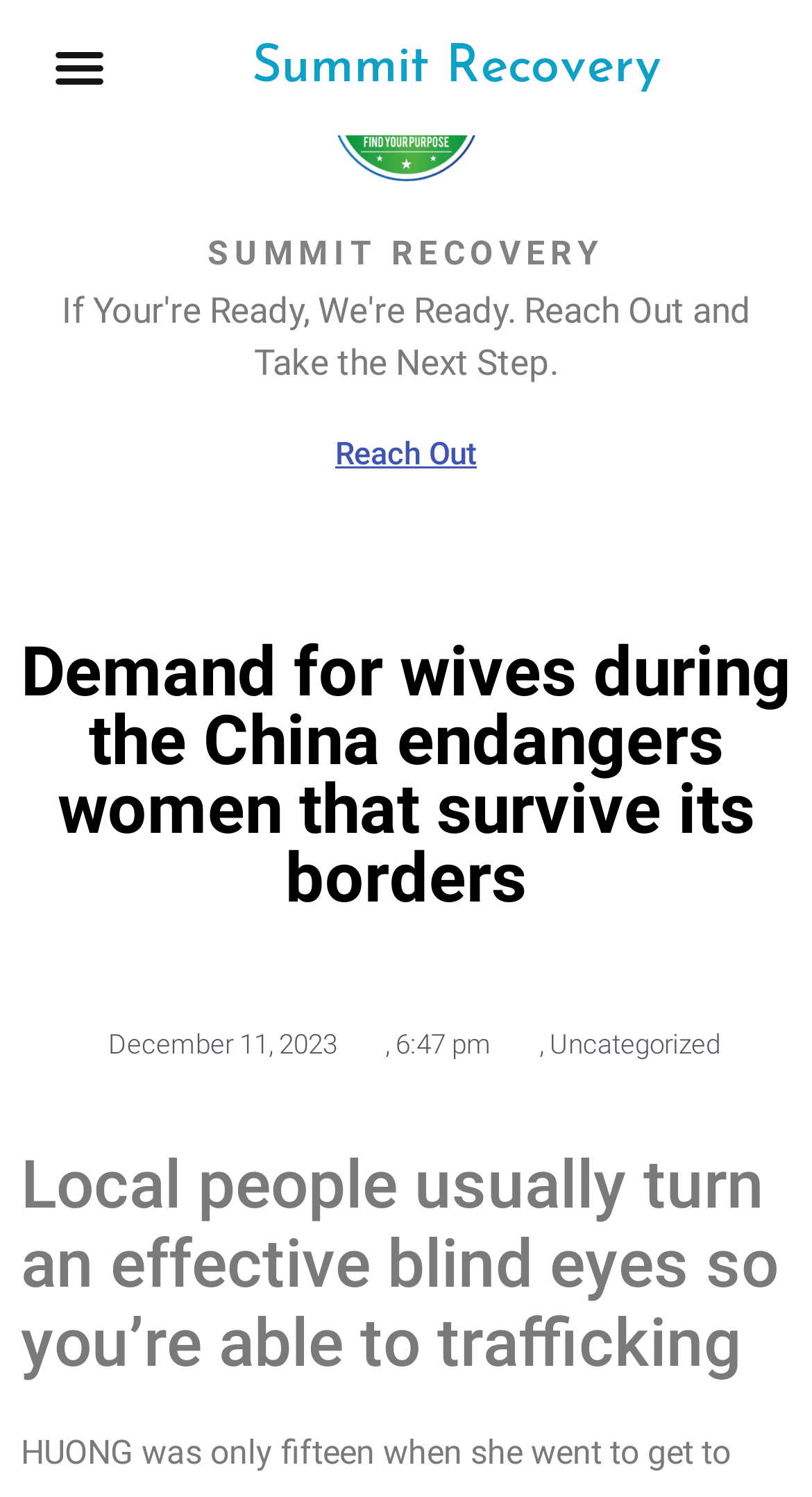Please locate and generate the primary heading on this webpage.

Demand for wives during the China endangers women that survive its borders